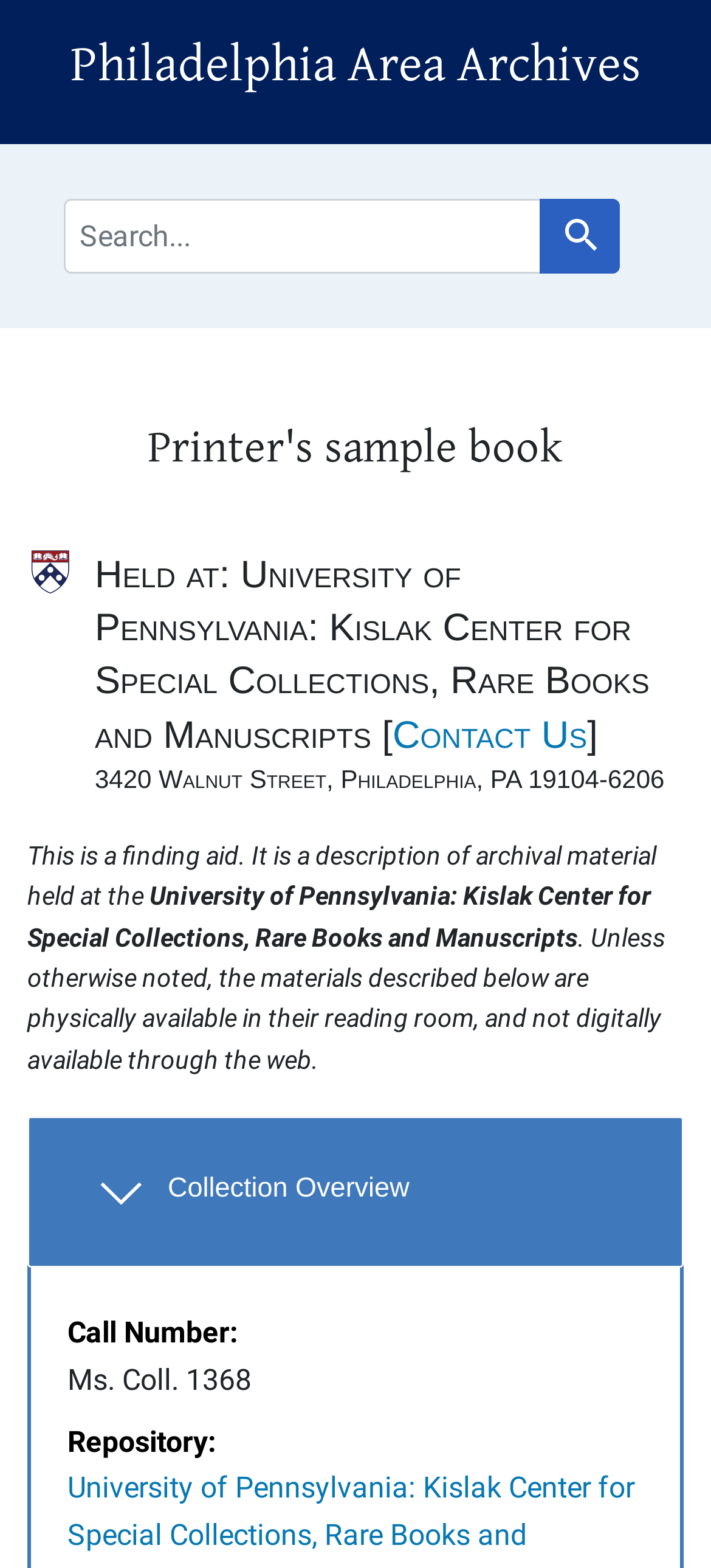Give a full account of the webpage's elements and their arrangement.

The webpage is about a printer's sample book archived at the University of Pennsylvania: Kislak Center for Special Collections, Rare Books and Manuscripts. At the top, there are two links, "Skip to search" and "Skip to main content", followed by a heading that reads "Philadelphia Area Archives". Below this, there is a navigation section dedicated to search, which includes a search bar, a "search for" label, and a "Search" button.

The main content section is divided into several parts. The first part has a heading that reads "Printer's sample book" and is followed by a section with the title "Notifications". Below this, there is a section that provides information about the archival material, including the holding institution, contact information, and a description of the material.

The next section is titled "Overview and metadata sections" and includes a subsection titled "Collection Overview". This subsection has a button that, when expanded, reveals a list of metadata about the collection, including the call number and repository.

Throughout the page, there are several headings and static text elements that provide additional information about the archival material. There are no images on the page. The layout is organized, with clear headings and concise text, making it easy to navigate and find specific information.